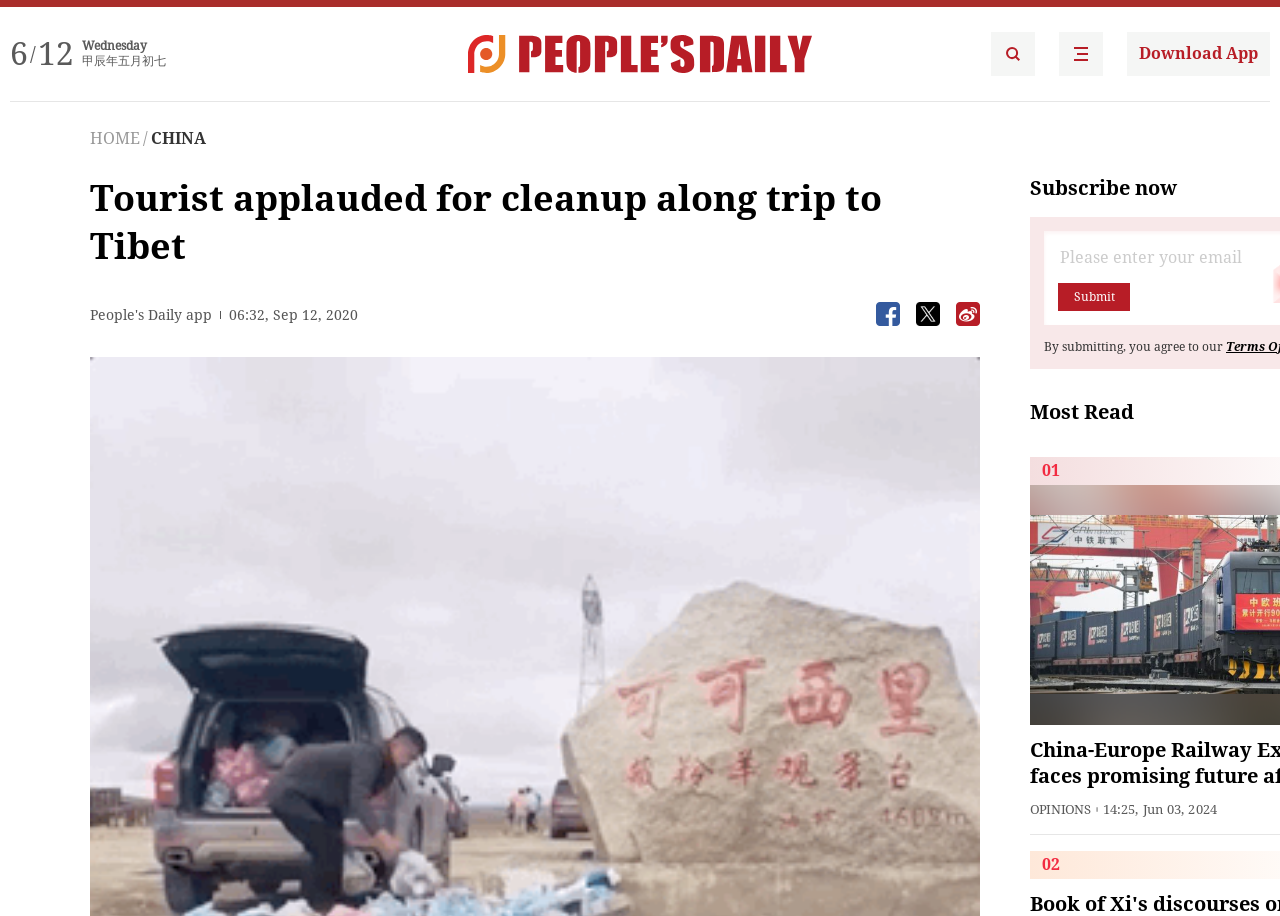Answer the question in one word or a short phrase:
What is the language of the news app?

English